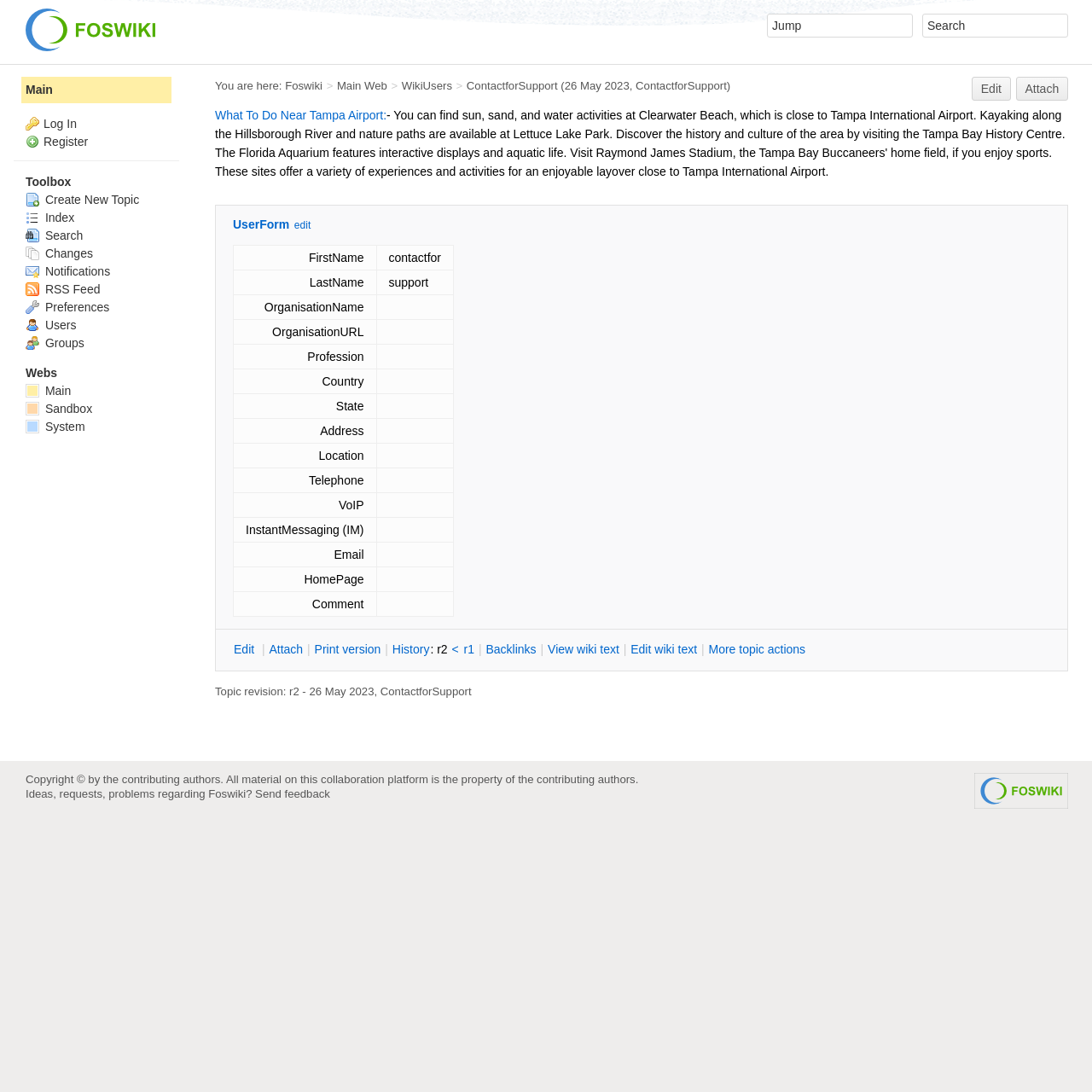Determine the bounding box coordinates for the area you should click to complete the following instruction: "Open facebook page".

None